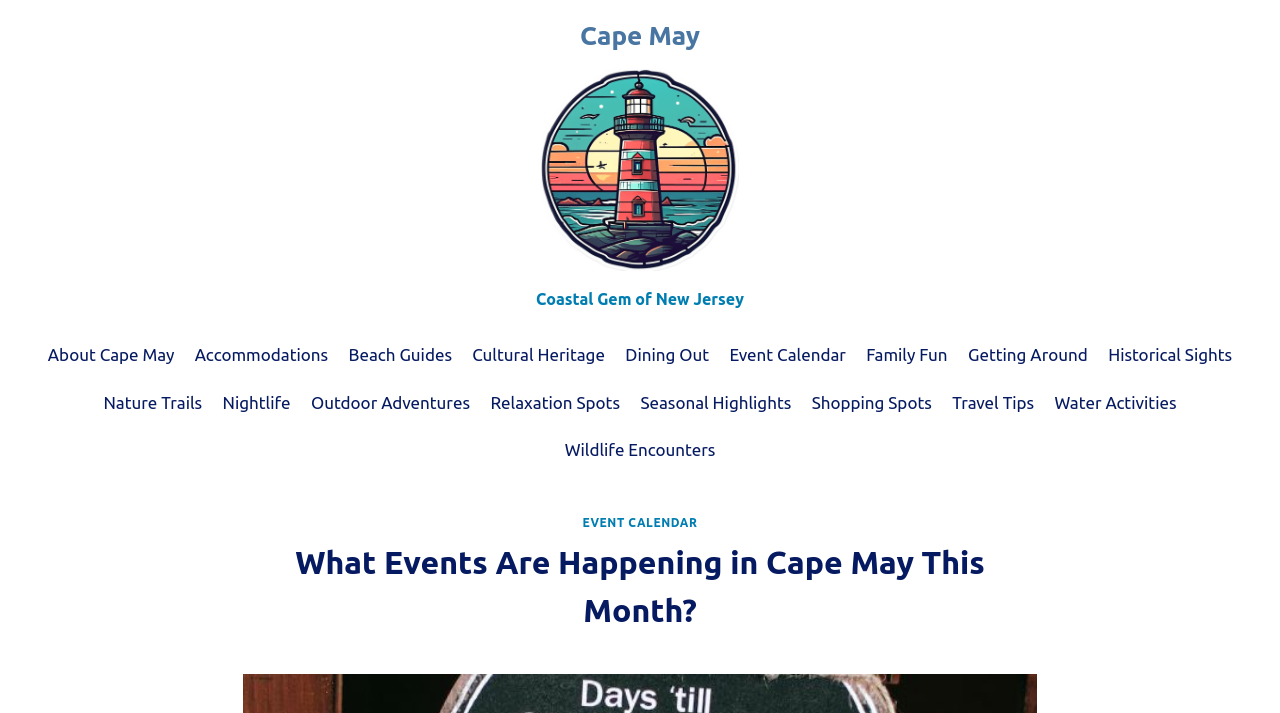Bounding box coordinates must be specified in the format (top-left x, top-left y, bottom-right x, bottom-right y). All values should be floating point numbers between 0 and 1. What are the bounding box coordinates of the UI element described as: About Cape May

[0.029, 0.464, 0.144, 0.531]